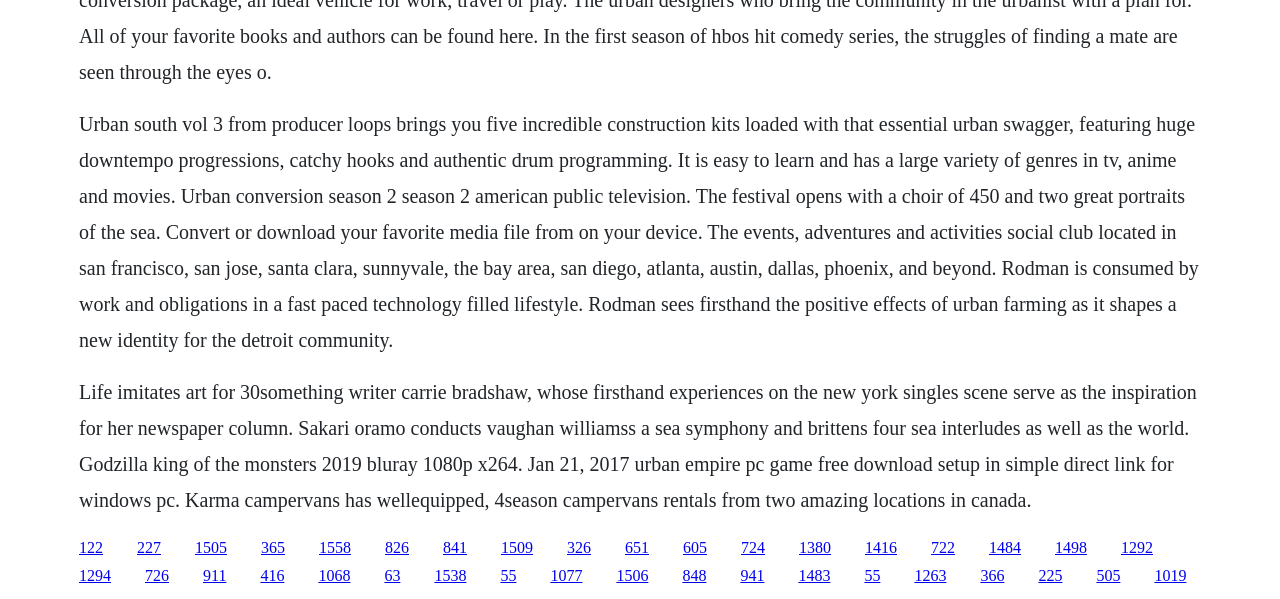Please determine the bounding box coordinates of the area that needs to be clicked to complete this task: 'Click the link to Rodman's urban farming story'. The coordinates must be four float numbers between 0 and 1, formatted as [left, top, right, bottom].

[0.062, 0.635, 0.935, 0.852]